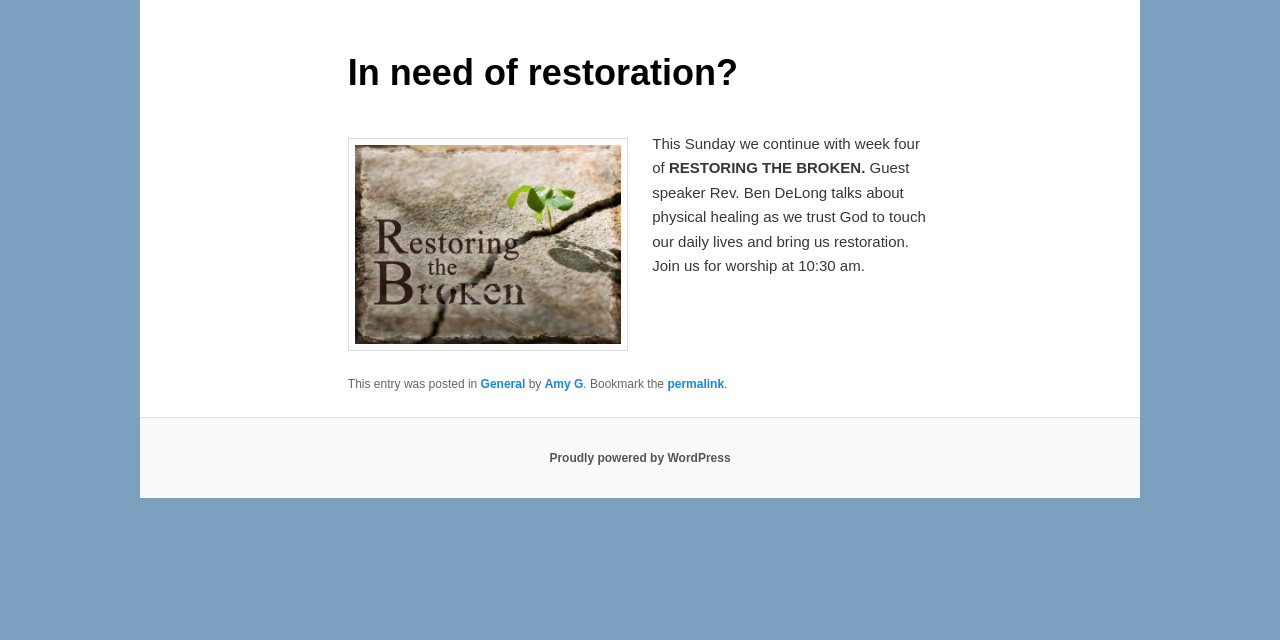Please predict the bounding box coordinates (top-left x, top-left y, bottom-right x, bottom-right y) for the UI element in the screenshot that fits the description: permalink

[0.521, 0.589, 0.566, 0.611]